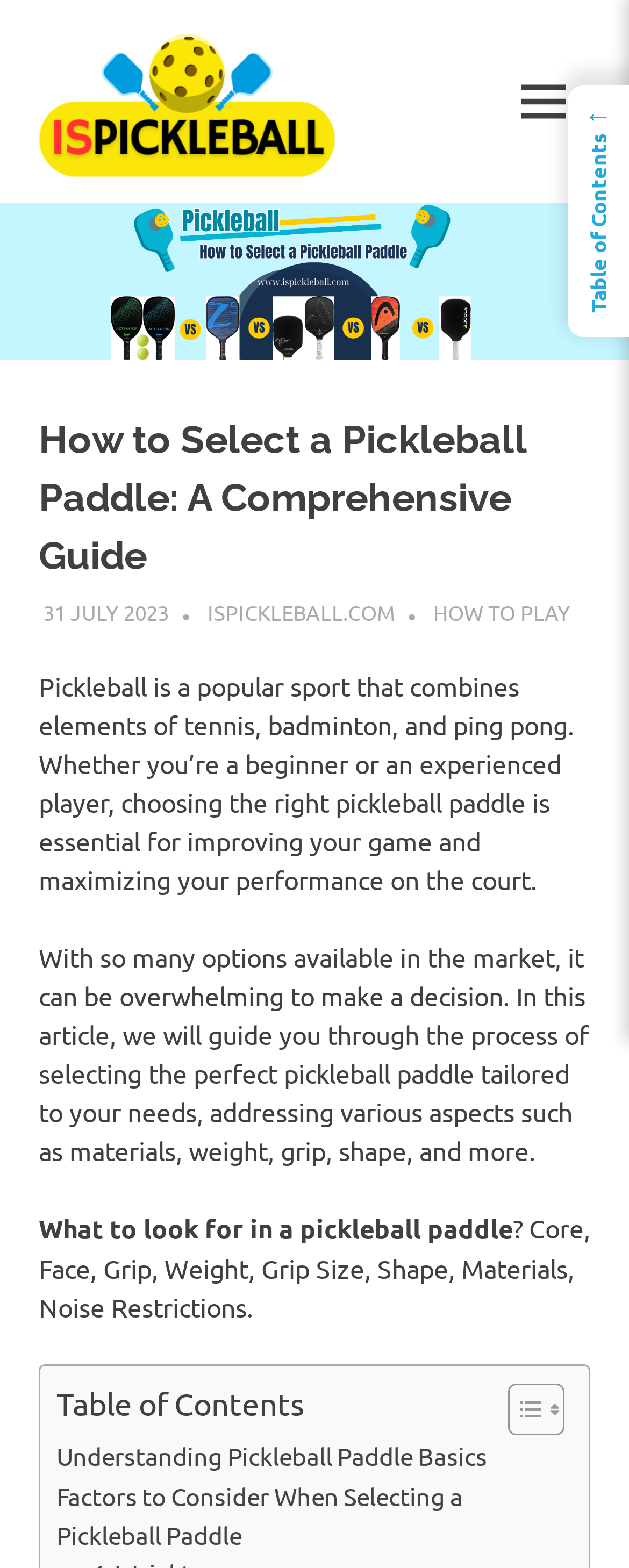Identify the bounding box for the UI element described as: "Toggle". The coordinates should be four float numbers between 0 and 1, i.e., [left, top, right, bottom].

[0.769, 0.882, 0.885, 0.917]